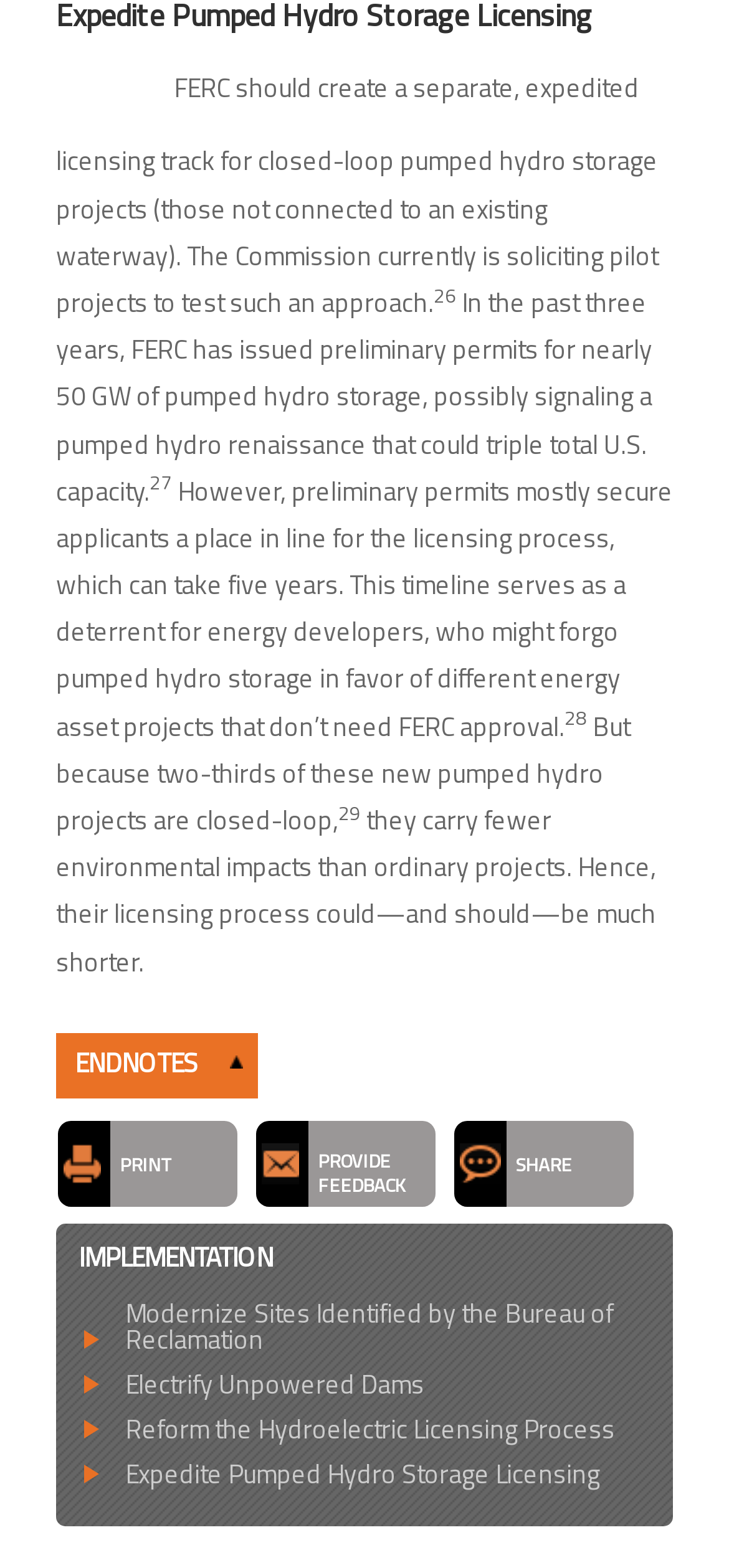Identify the bounding box for the UI element described as: "Electrify Unpowered Dams". Ensure the coordinates are four float numbers between 0 and 1, formatted as [left, top, right, bottom].

[0.172, 0.869, 0.582, 0.894]